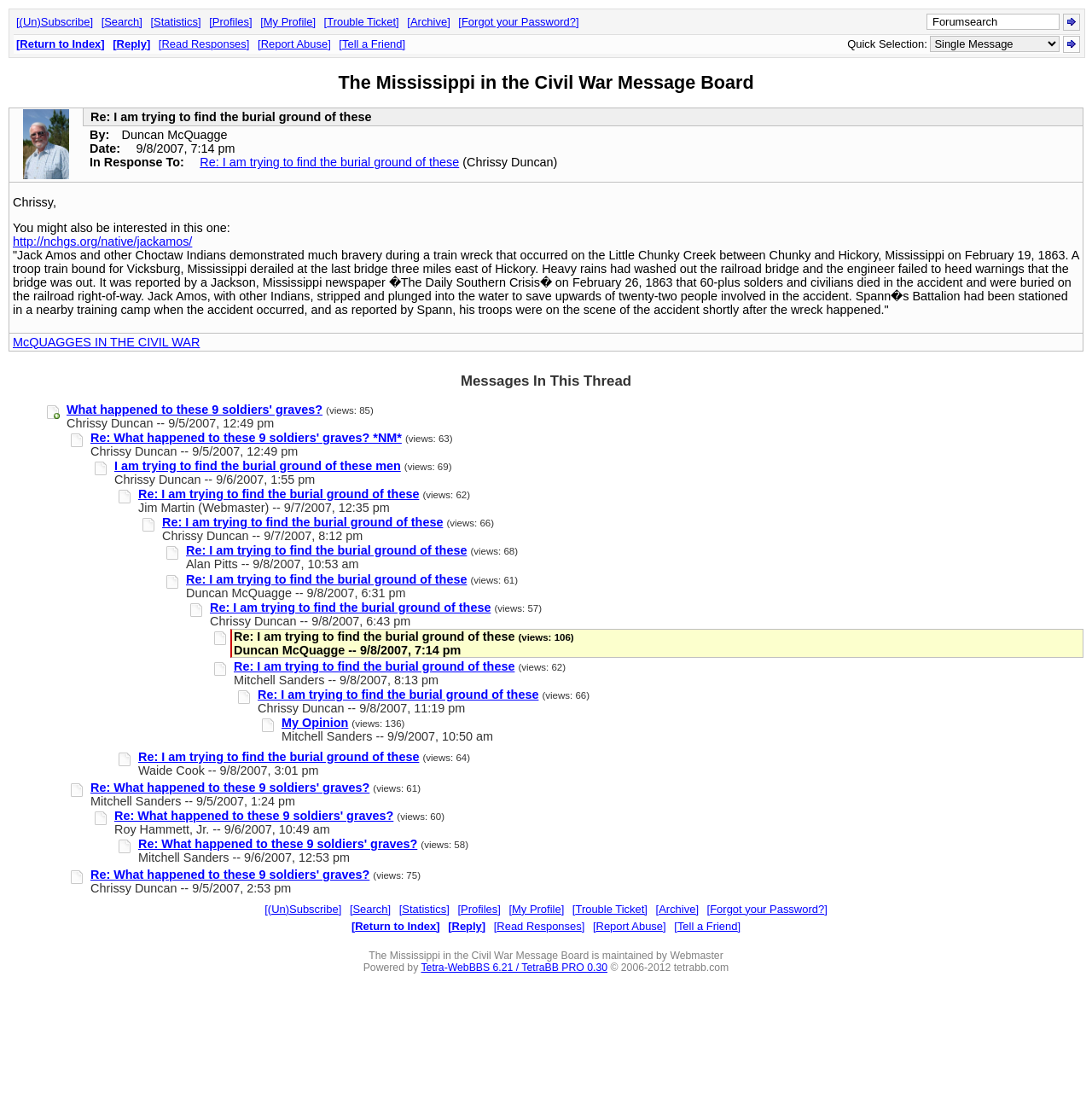Please answer the following question using a single word or phrase: What is the date of the message 'Re: I am trying to find the burial ground of these'?

9/8/2007, 7:14 pm